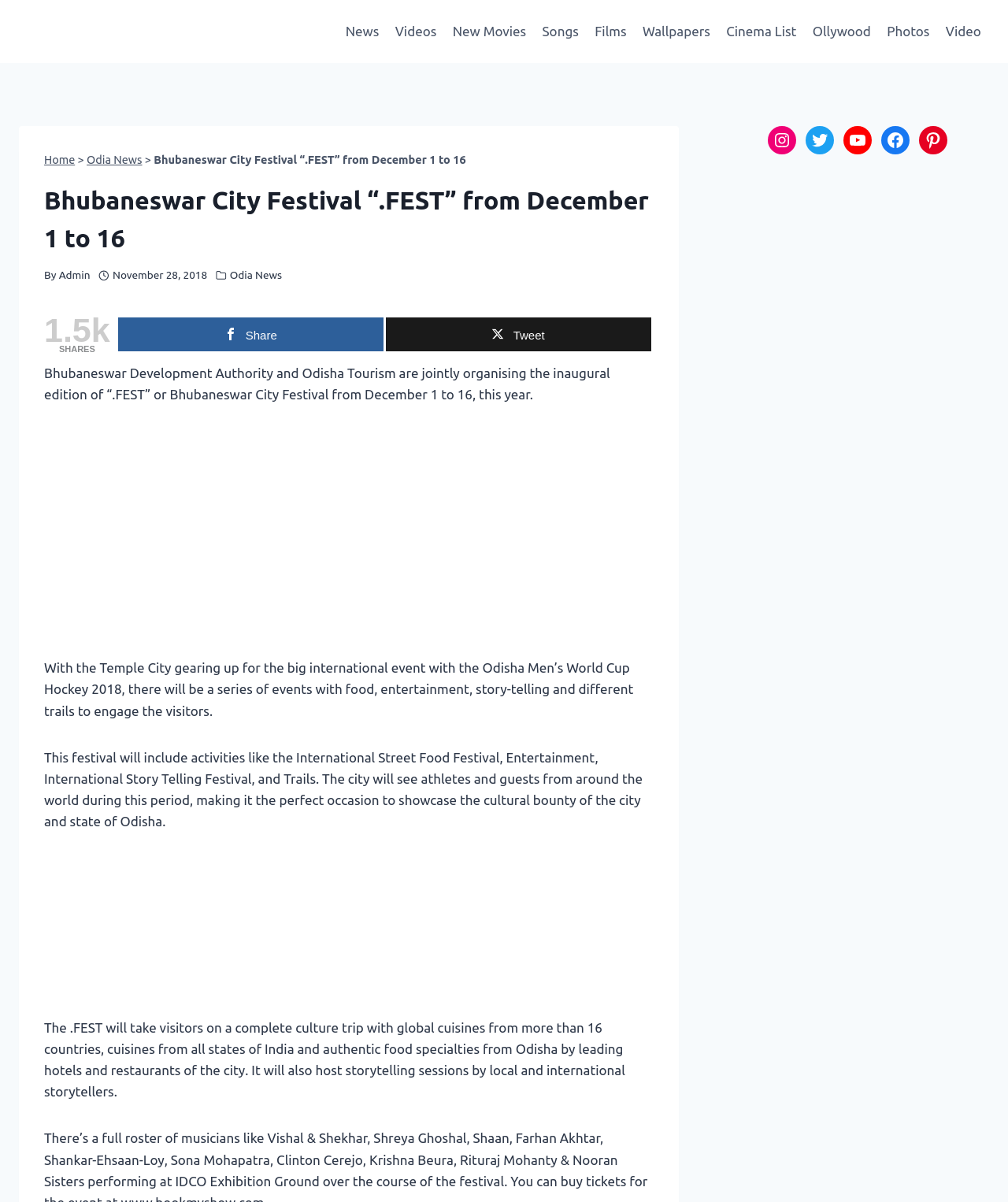Please identify the bounding box coordinates of the element's region that should be clicked to execute the following instruction: "Click on News". The bounding box coordinates must be four float numbers between 0 and 1, i.e., [left, top, right, bottom].

[0.335, 0.011, 0.384, 0.042]